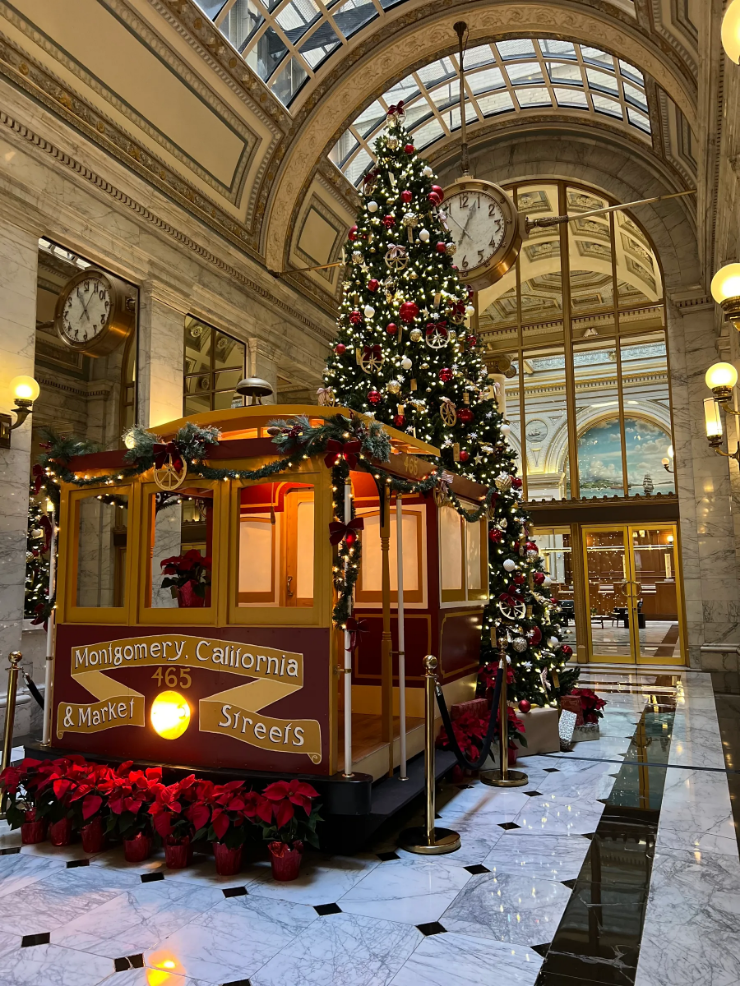What is the architectural feature above the cable car?
From the details in the image, answer the question comprehensively.

The caption describes the surrounding architecture as featuring high ceilings, which suggests that the architectural feature above the cable car is the high ceiling, adding to the grandeur of the interior space.